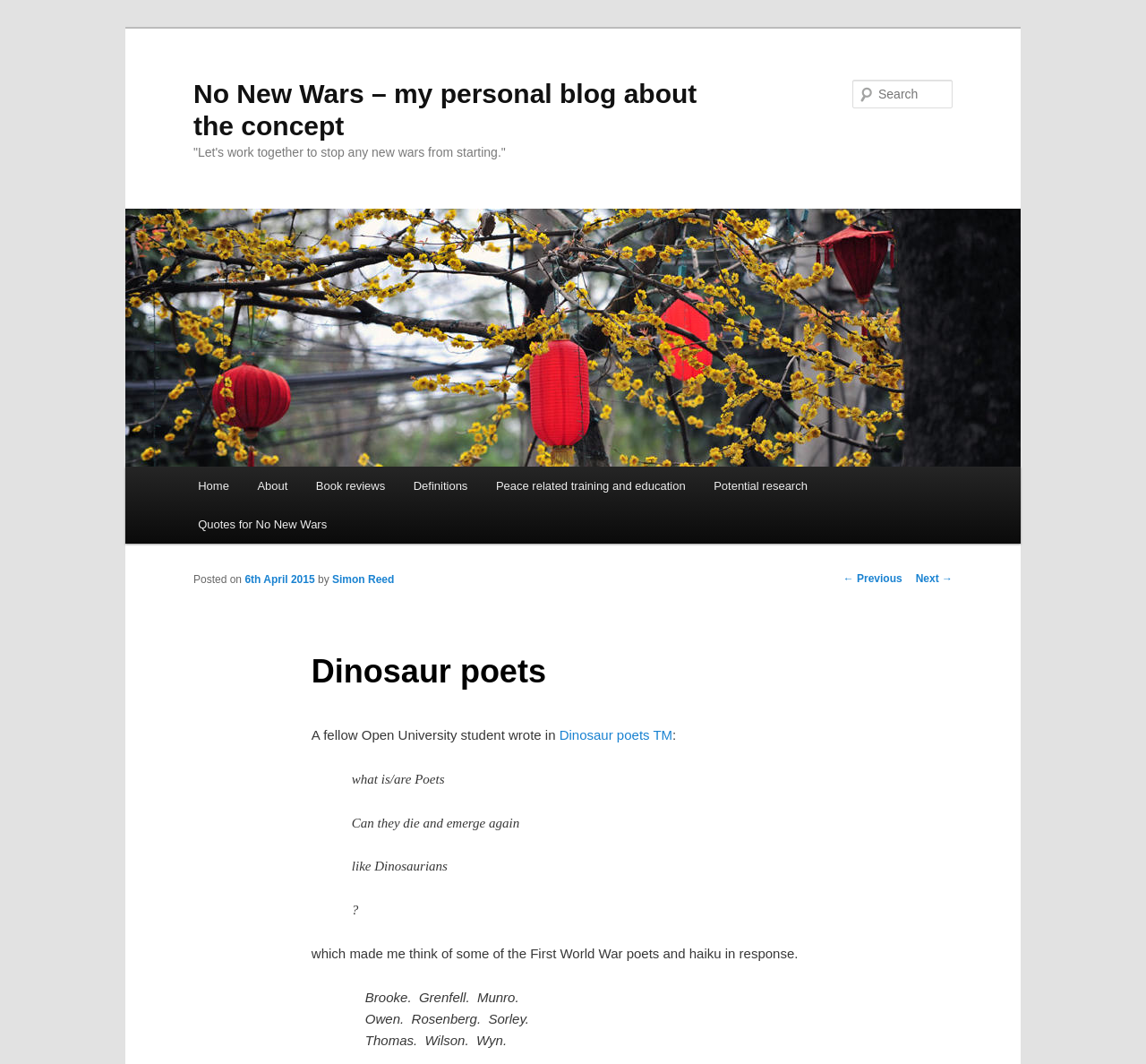How many links are in the main menu?
Please analyze the image and answer the question with as much detail as possible.

The main menu is located below the search bar and contains links to 'Home', 'About', 'Book reviews', 'Definitions', 'Peace related training and education', 'Potential research', and 'Quotes for No New Wars'. Counting these links, there are 7 links in the main menu.